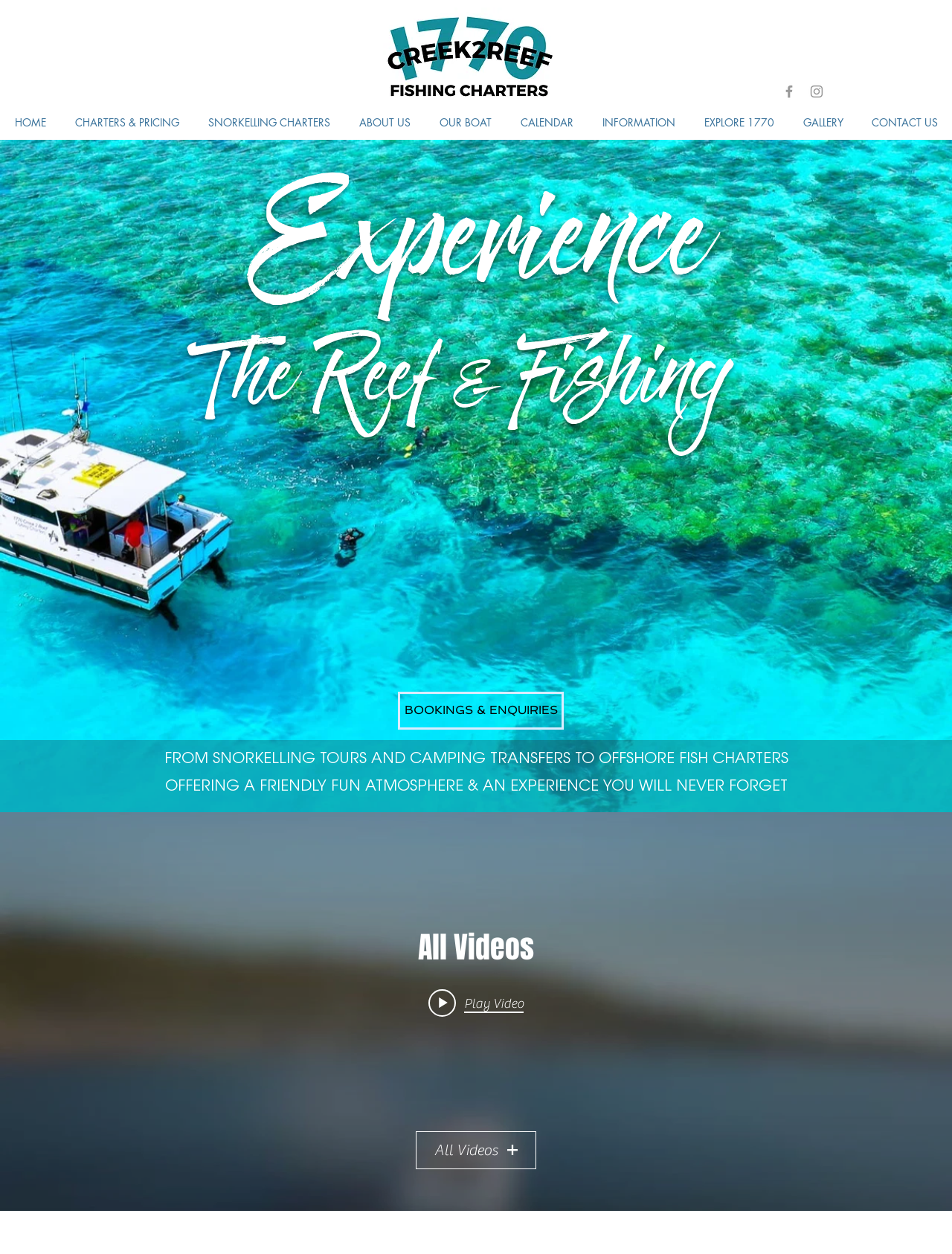Predict the bounding box of the UI element that fits this description: "GALLERY".

[0.828, 0.087, 0.901, 0.109]